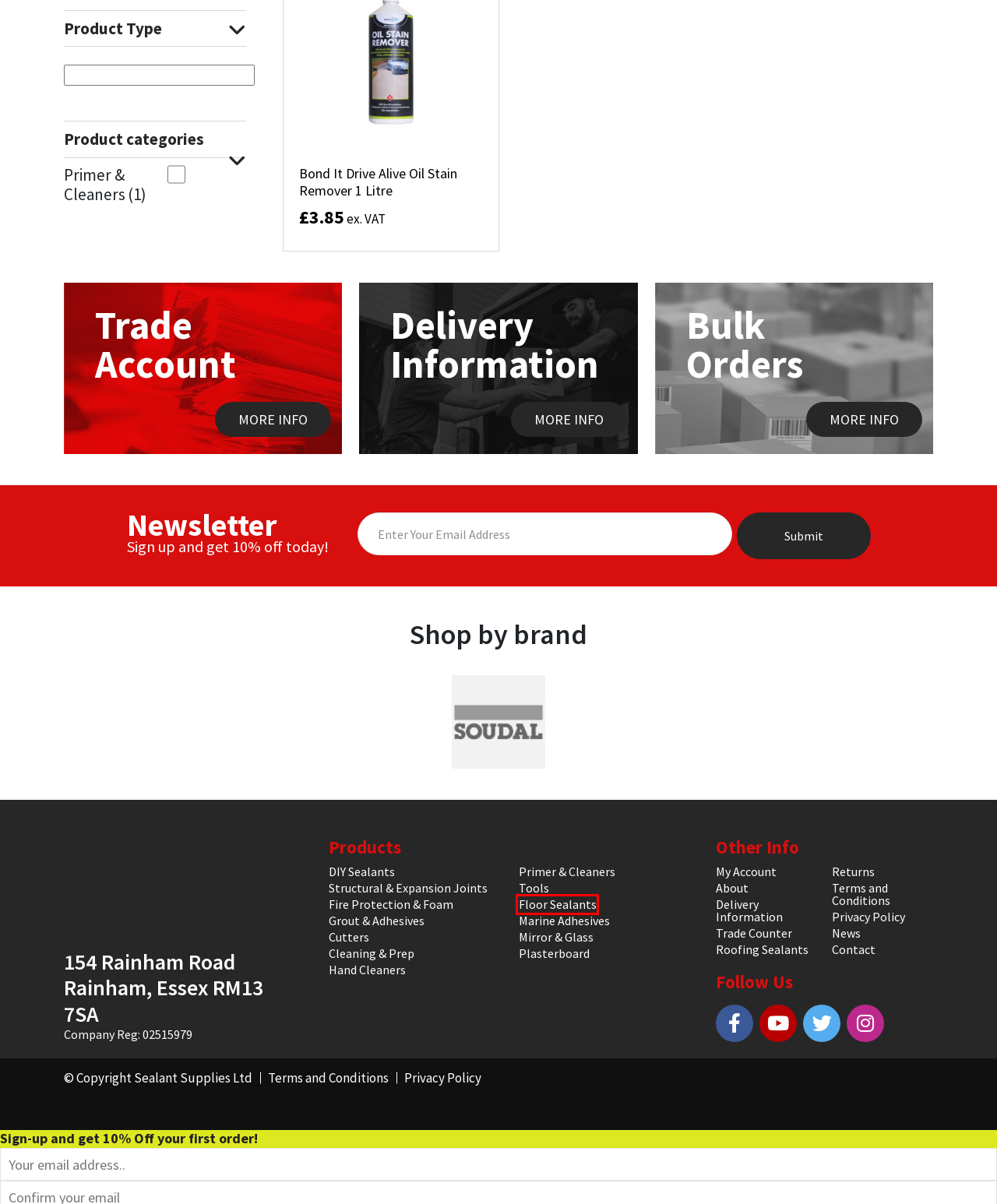Given a webpage screenshot with a UI element marked by a red bounding box, choose the description that best corresponds to the new webpage that will appear after clicking the element. The candidates are:
A. Trade Counter - Open Weekdays 8am to 5pm - Sealant Supplies Ltd
B. Roofing Sealants | Roofing Sealant Suppliers UK, SSL Roofing
C. About Us - Sealant Supplies Ltd
D. Floor Sealants - Shop Online
E. Cutters - Sealant Tools Available Online Now
F. Returns - Sealant Supplies Ltd
G. Mirror & Glass - Grouts & Adhesives Available Now
H. Privacy Policy - Sealant Supplies Ltd

D